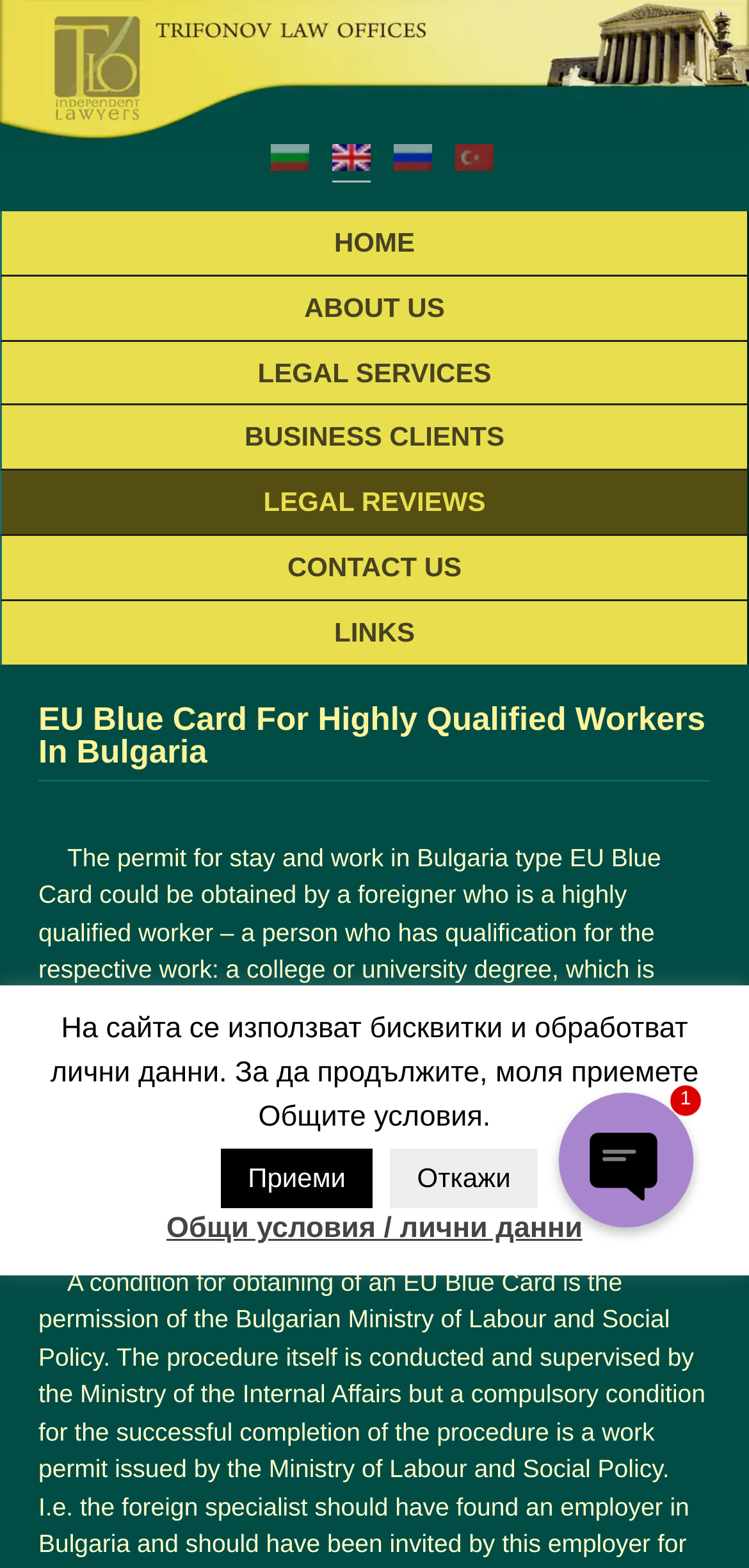Show the bounding box coordinates of the region that should be clicked to follow the instruction: "Read about EU Blue Card."

[0.051, 0.448, 0.949, 0.502]